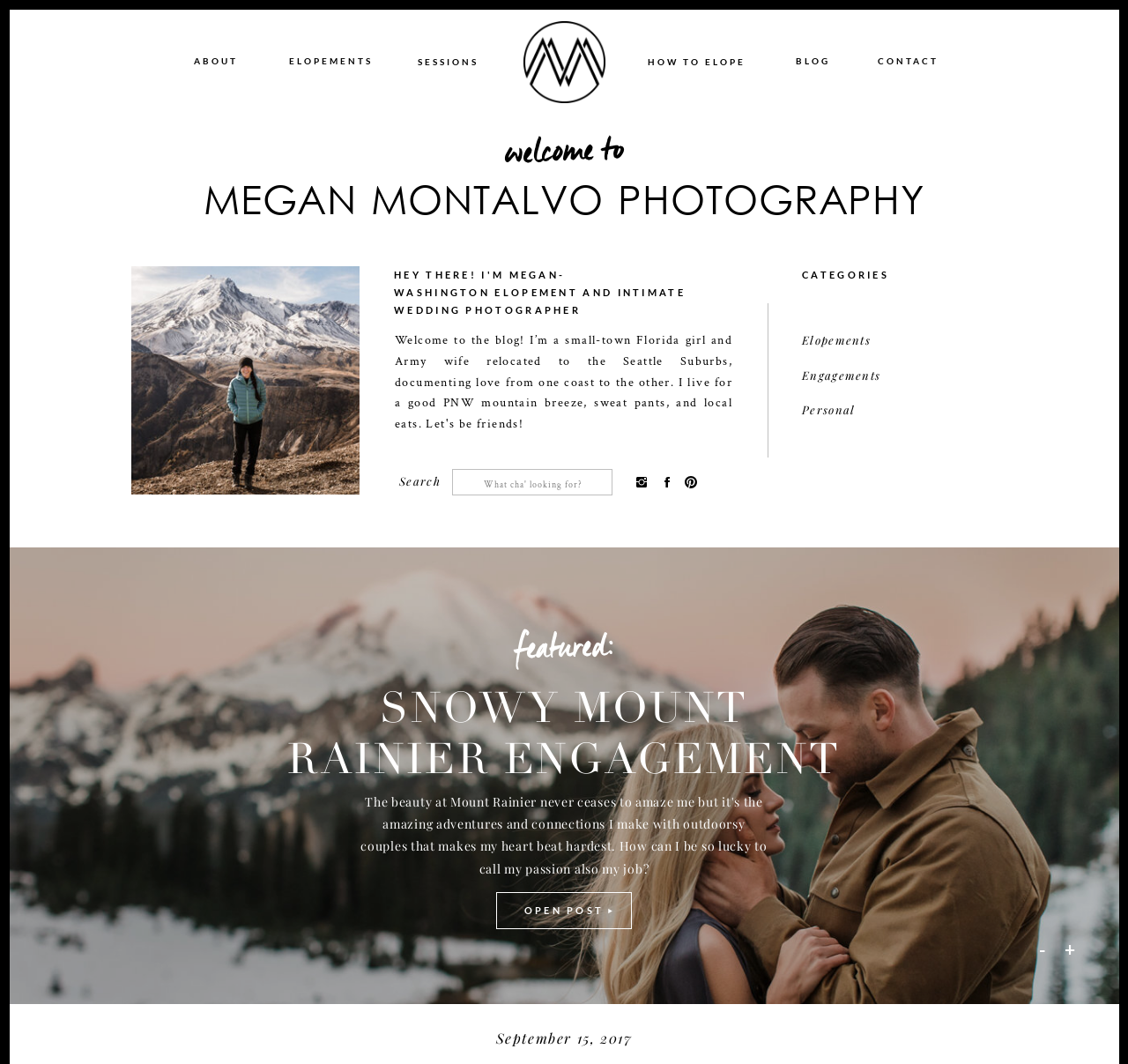What is the date mentioned on the webpage?
Answer the question with just one word or phrase using the image.

September 15, 2017